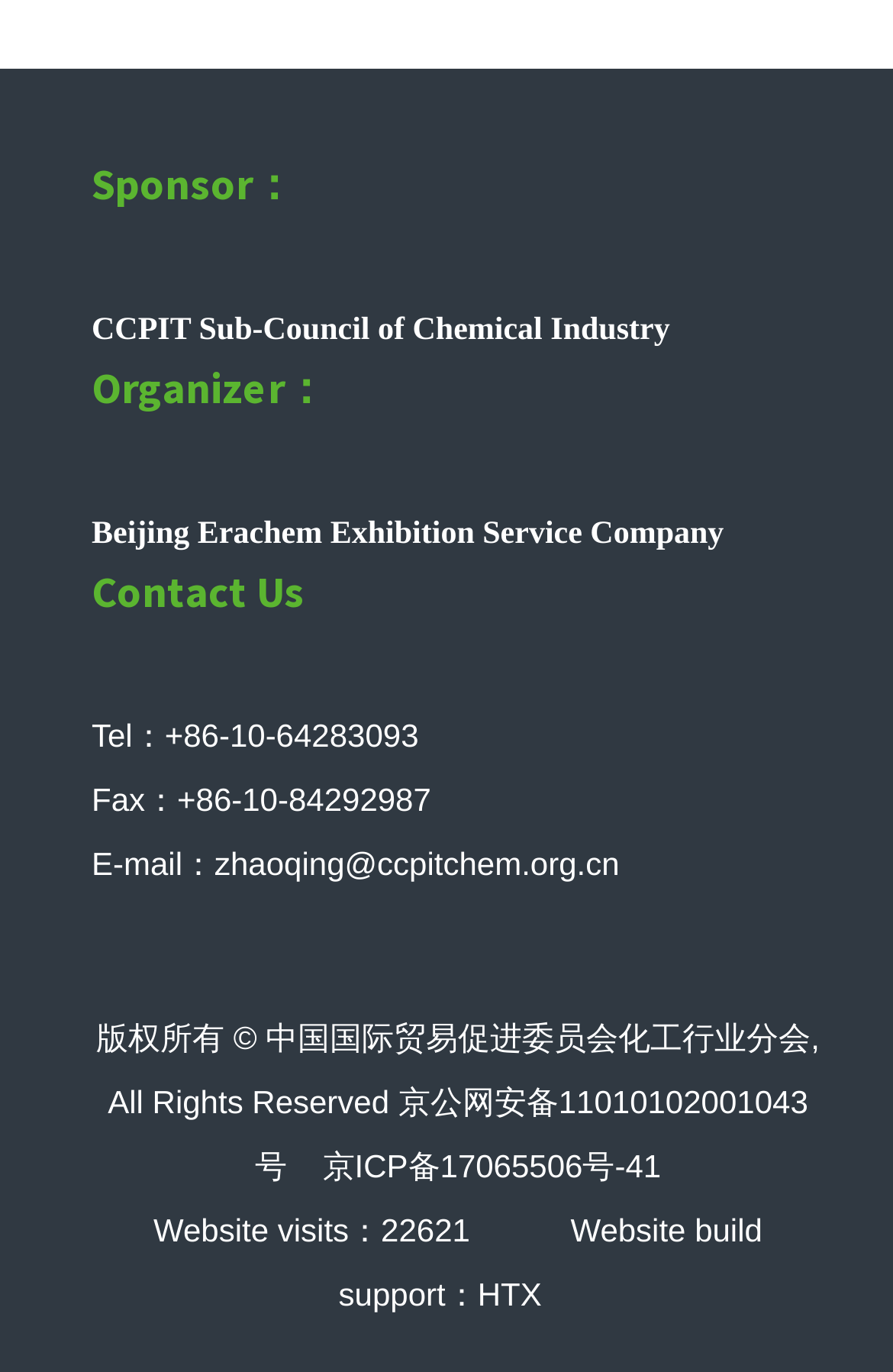Provide a brief response to the question using a single word or phrase: 
Who is the organizer of the event?

Beijing Erachem Exhibition Service Company